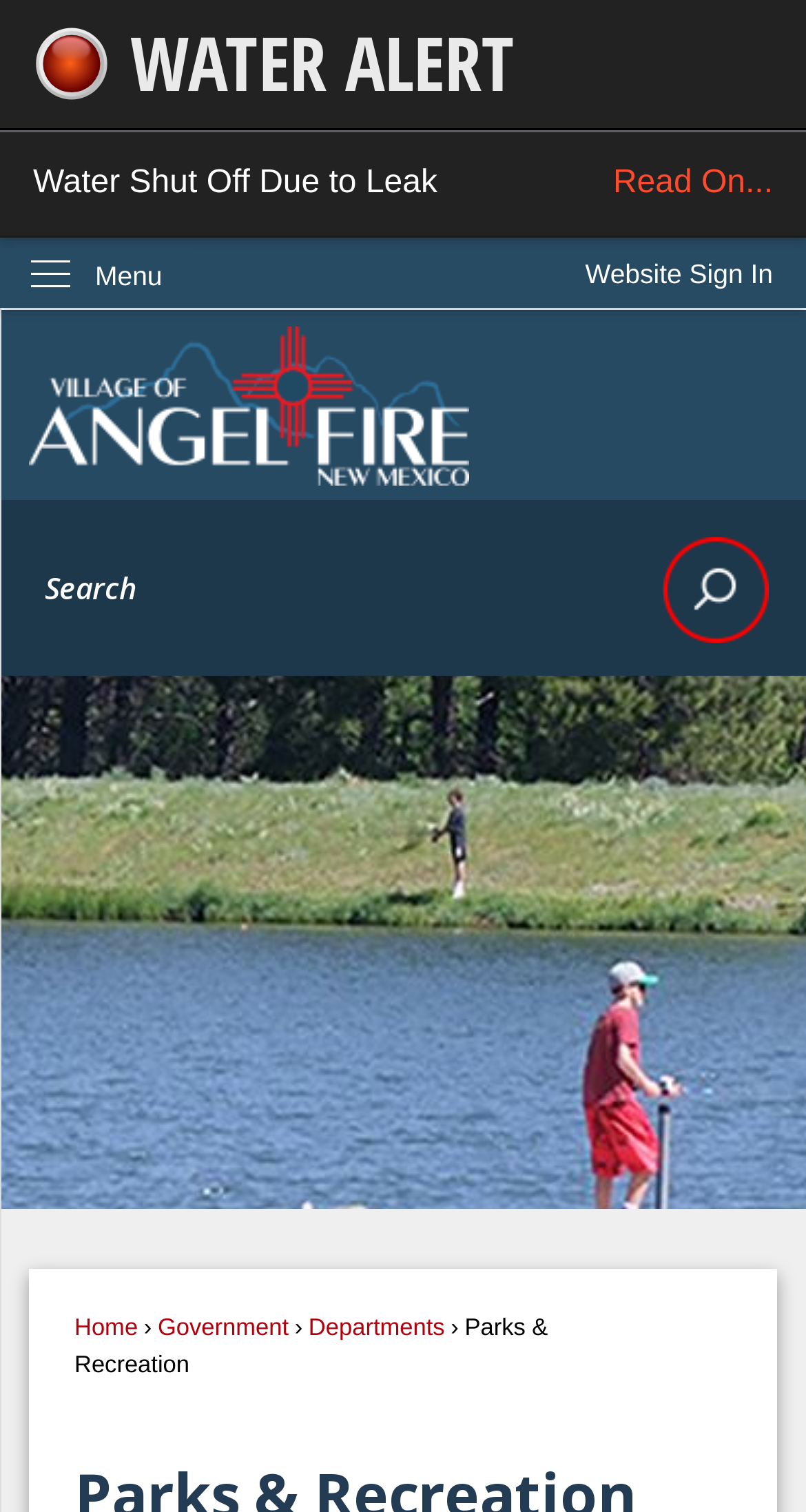Given the element description, predict the bounding box coordinates in the format (top-left x, top-left y, bottom-right x, bottom-right y). Make sure all values are between 0 and 1. Here is the element description: parent_node: Search name="searchField" placeholder="Search" title="Search"

[0.0, 0.33, 1.0, 0.447]